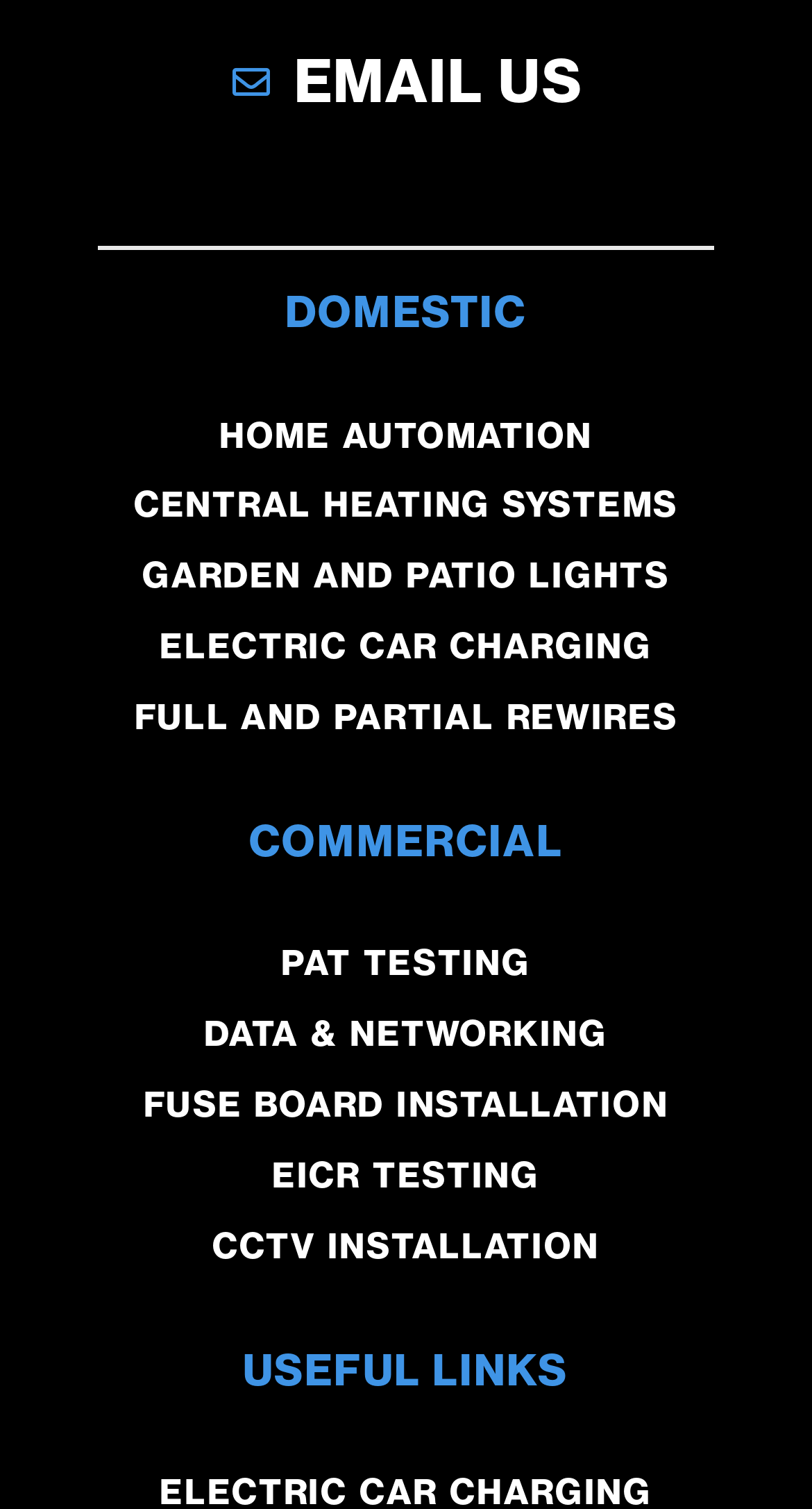How many links are listed under 'DOMESTIC'?
Utilize the information in the image to give a detailed answer to the question.

By counting the links under the 'DOMESTIC' category, I can see that there are six links listed: 'HOME AUTOMATION', 'CENTRAL HEATING SYSTEMS', 'GARDEN AND PATIO LIGHTS', 'ELECTRIC CAR CHARGING', 'FULL AND PARTIAL REWIRES', and 'EMAIL US'.